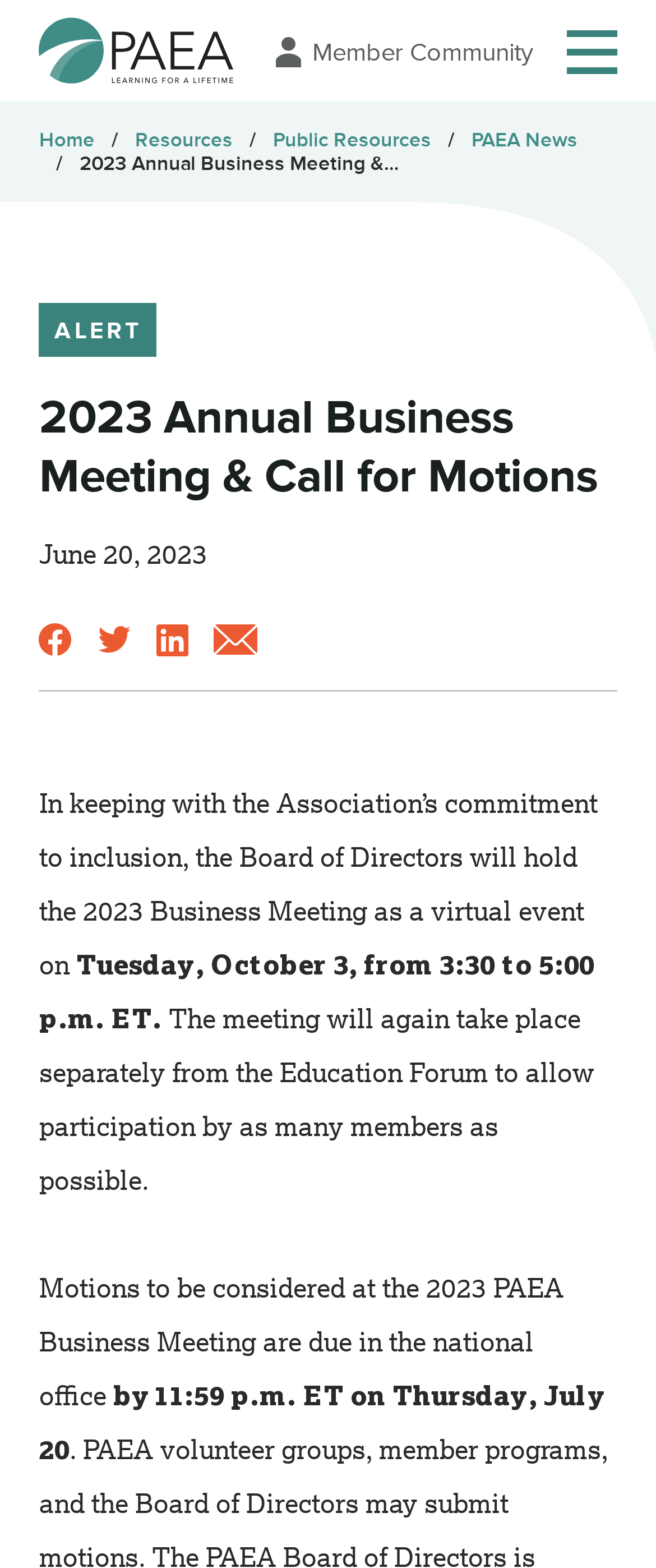Write a detailed summary of the webpage.

The webpage is about the 2023 Annual Business Meeting and Call for Motions of the PAEA organization. At the top left corner, there is a PAEA logo and a link to "PAEA Learning for a lifetime". Below this, there is a breadcrumb navigation menu with links to "Home", "Resources", "Public Resources", and "PAEA News". 

On the top right corner, there is a button with no text. Below the breadcrumb menu, there is a heading that reads "2023 Annual Business Meeting & Call for Motions". Next to this heading, there is a time element showing the date "June 20, 2023". 

Below the heading, there are social media sharing links and icons for Facebook, Twitter, LinkedIn, and Email. The main content of the page starts with an alert message, followed by a paragraph of text explaining that the 2023 Business Meeting will be held virtually on October 3. 

The text continues to explain that the meeting will take place separately from the Education Forum to allow participation by as many members as possible. It also mentions that motions to be considered at the meeting are due by July 20. There are a total of 5 links on the page, including the social media sharing links and the breadcrumb navigation menu links. There are also 5 images on the page, including the PAEA logo and the social media sharing icons.